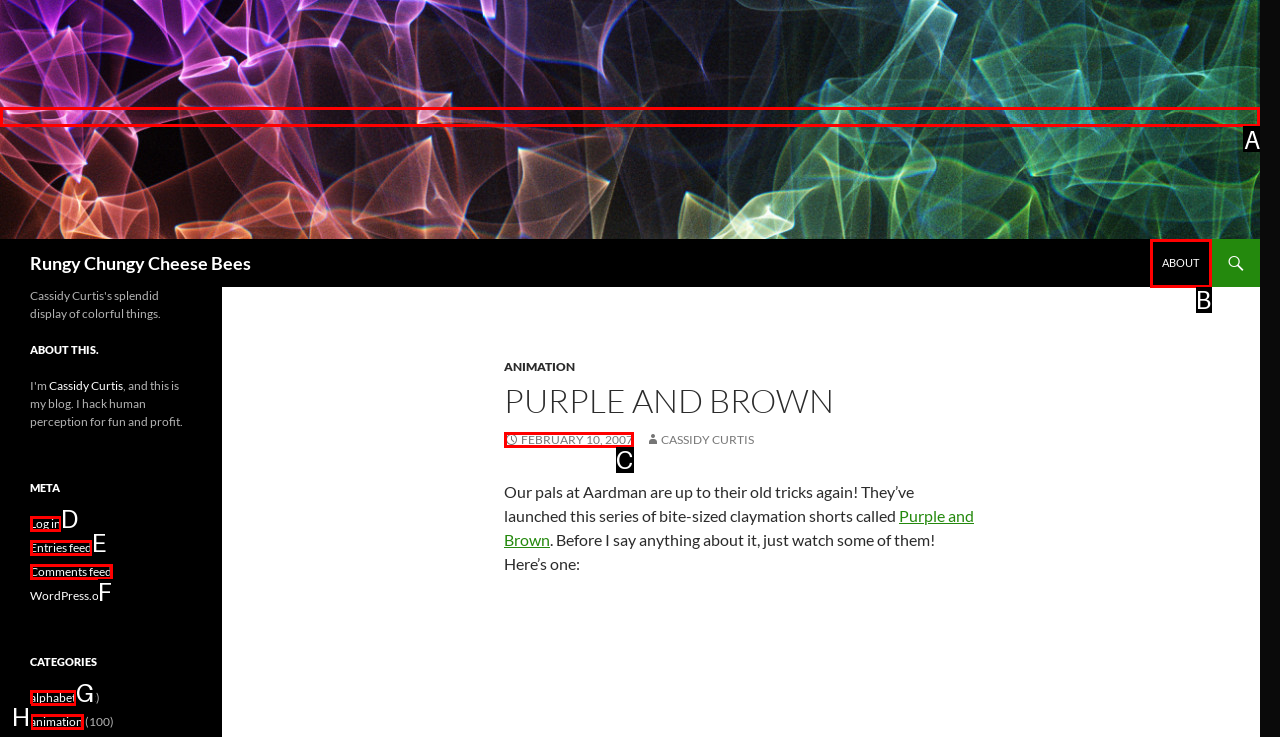Which HTML element should be clicked to fulfill the following task: Click on the 'Rungy Chungy Cheese Bees' link?
Reply with the letter of the appropriate option from the choices given.

A